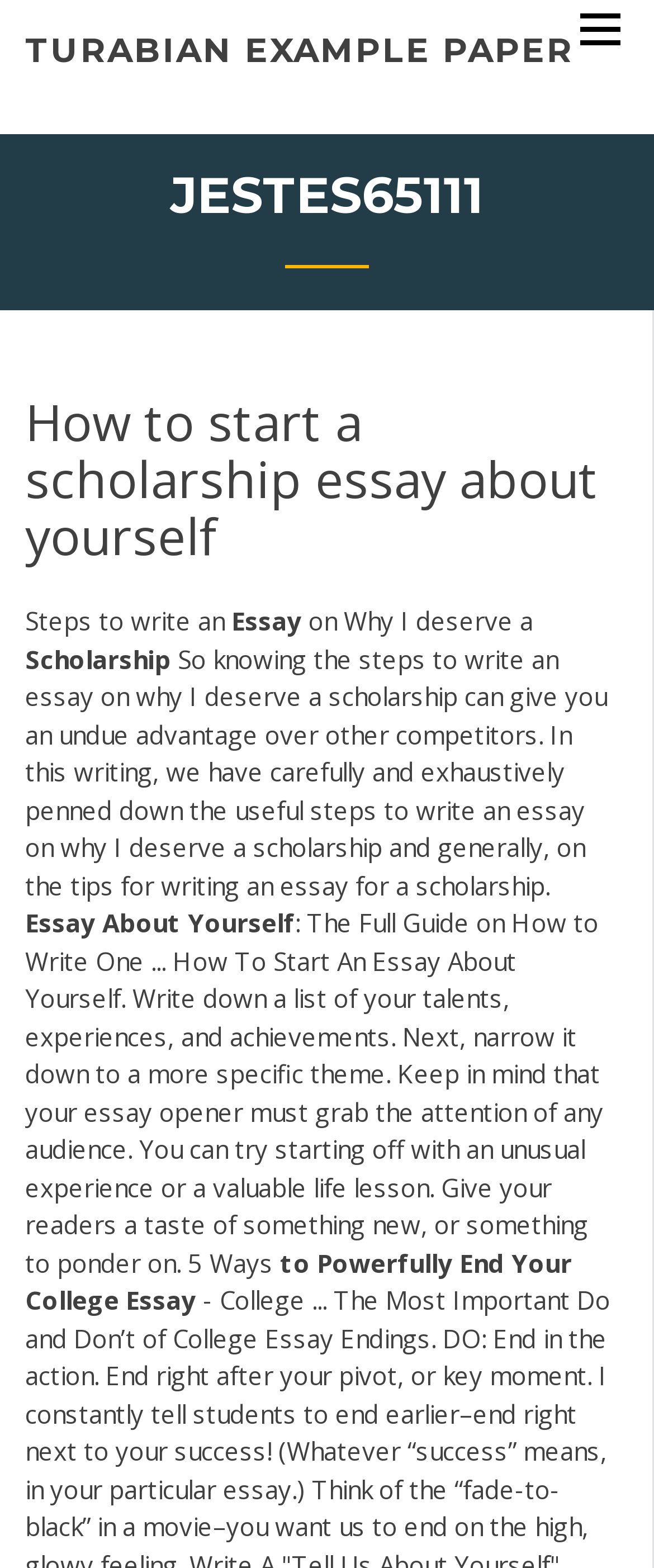Give a short answer to this question using one word or a phrase:
What is the recommended way to start a scholarship essay?

With an unusual experience or valuable life lesson